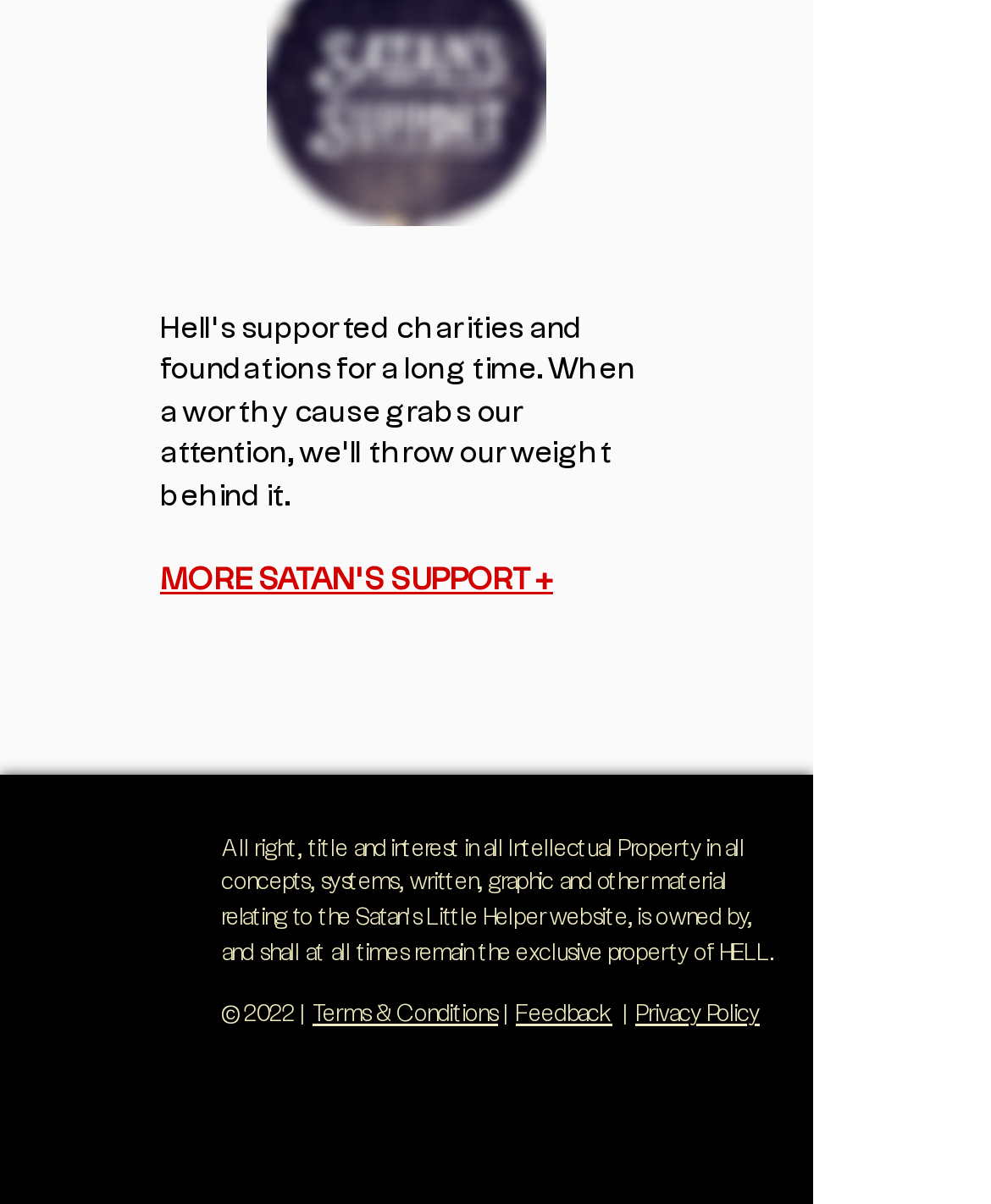Calculate the bounding box coordinates for the UI element based on the following description: "aria-label="Twitter"". Ensure the coordinates are four float numbers between 0 and 1, i.e., [left, top, right, bottom].

[0.515, 0.892, 0.567, 0.934]